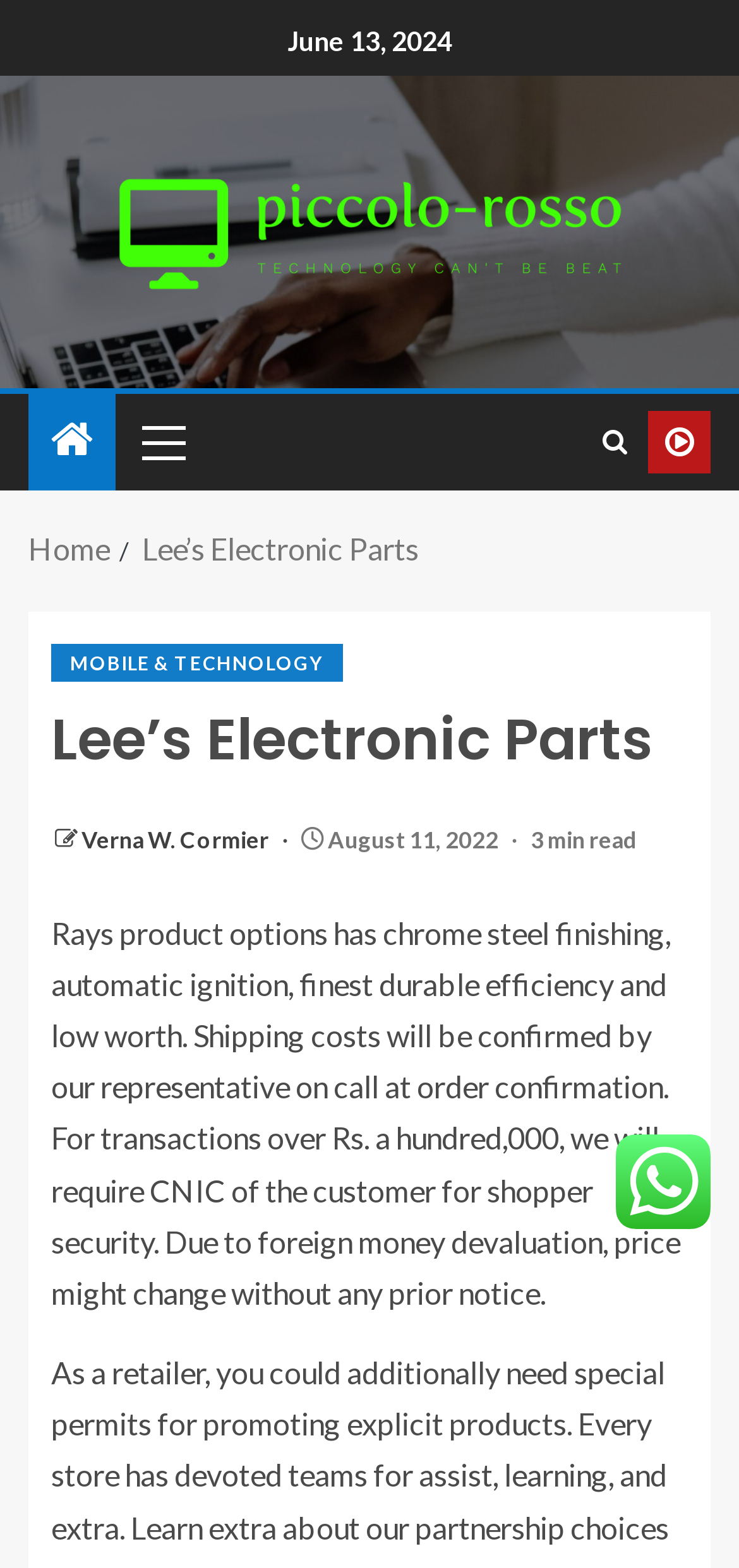Give an extensive and precise description of the webpage.

The webpage is about Lee's Electronic Parts, specifically the piccolo-rosso product. At the top, there is a date "June 13, 2024" and a link to the product name "piccolo-rosso" accompanied by an image of the same name. Below this, there is a primary menu with a link to an unspecified page.

On the left side, there is a navigation section with breadcrumbs, containing links to "Home" and "Lee's Electronic Parts". Next to this, there is a main section with an article about the product. The article has a header with links to "MOBILE & TECHNOLOGY" and the product name "Lee's Electronic Parts". Below this, there are links to the author "Verna W. Cormier" and a publication date "August 11, 2022", as well as a text indicating the reading time "3 min read".

The main content of the article is a descriptive text about the product, mentioning its features, shipping costs, and payment terms. At the bottom right, there is an image, but its content is not specified. There are also some social media links, represented by icons, on the right side of the page.